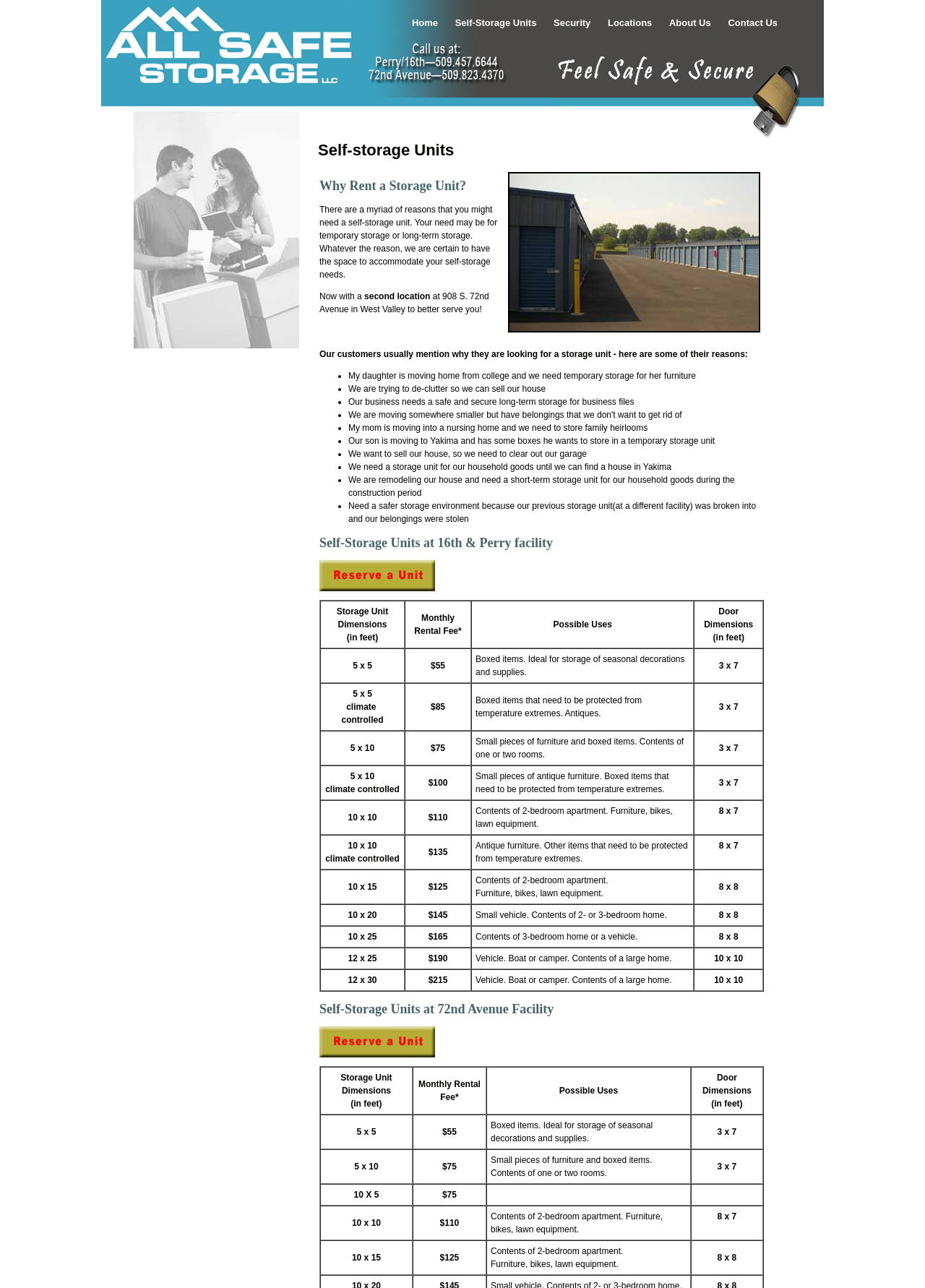Identify the bounding box coordinates of the section to be clicked to complete the task described by the following instruction: "Click on the 'Self-Storage Units' link". The coordinates should be four float numbers between 0 and 1, formatted as [left, top, right, bottom].

[0.492, 0.013, 0.58, 0.022]